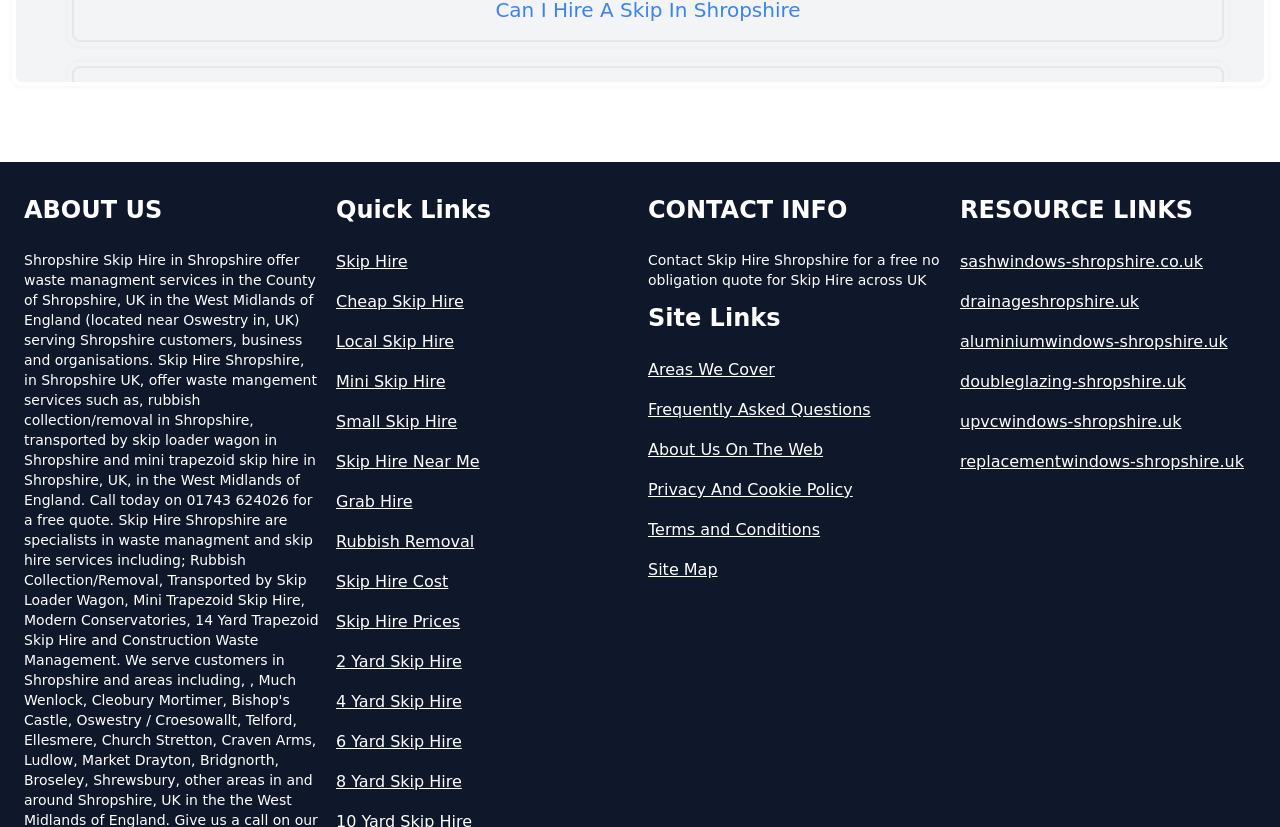Identify the coordinates of the bounding box for the element that must be clicked to accomplish the instruction: "Go to 'Skip Hire'".

[0.262, 0.302, 0.494, 0.331]